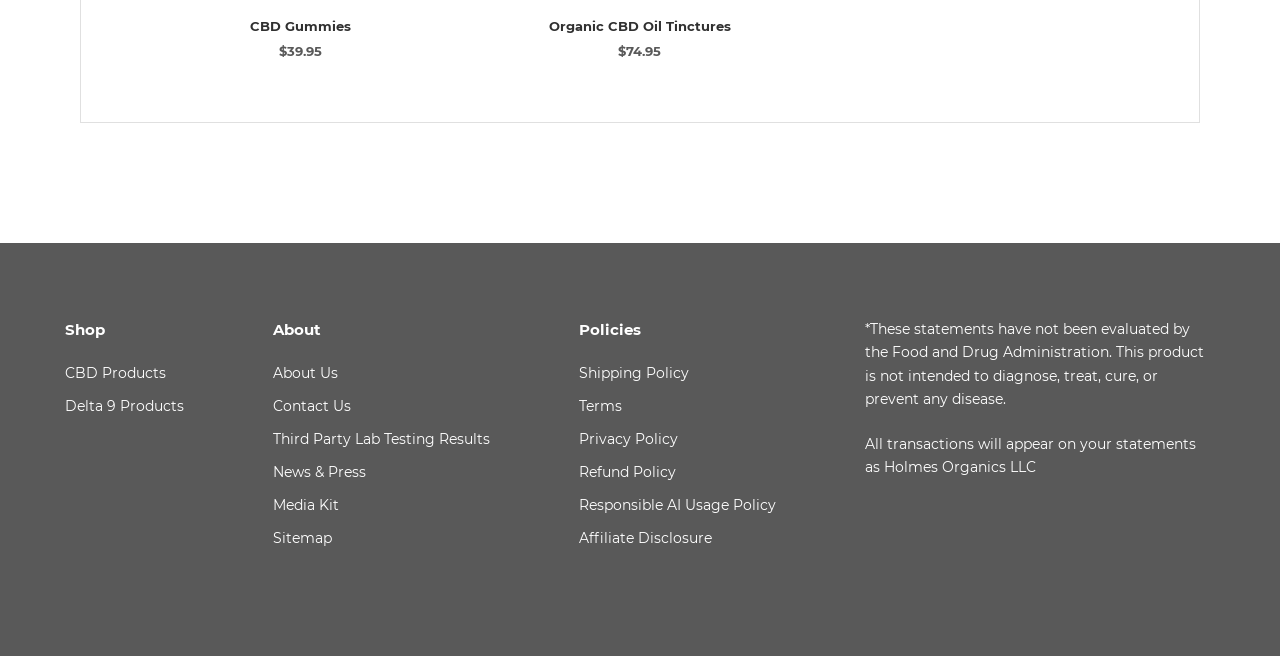Please provide the bounding box coordinates for the element that needs to be clicked to perform the following instruction: "Click on CBD Gummies". The coordinates should be given as four float numbers between 0 and 1, i.e., [left, top, right, bottom].

[0.195, 0.027, 0.274, 0.051]